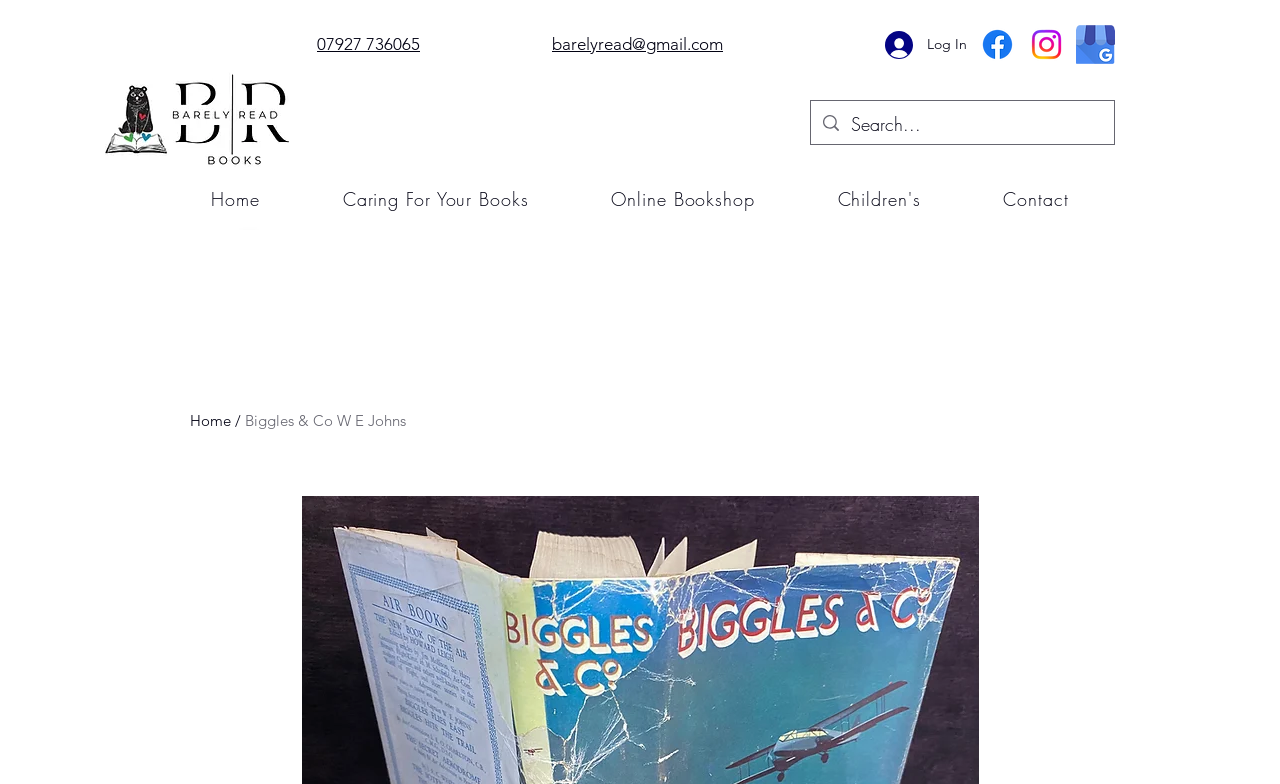Find the bounding box coordinates of the element to click in order to complete the given instruction: "Search for a book."

[0.665, 0.129, 0.838, 0.19]